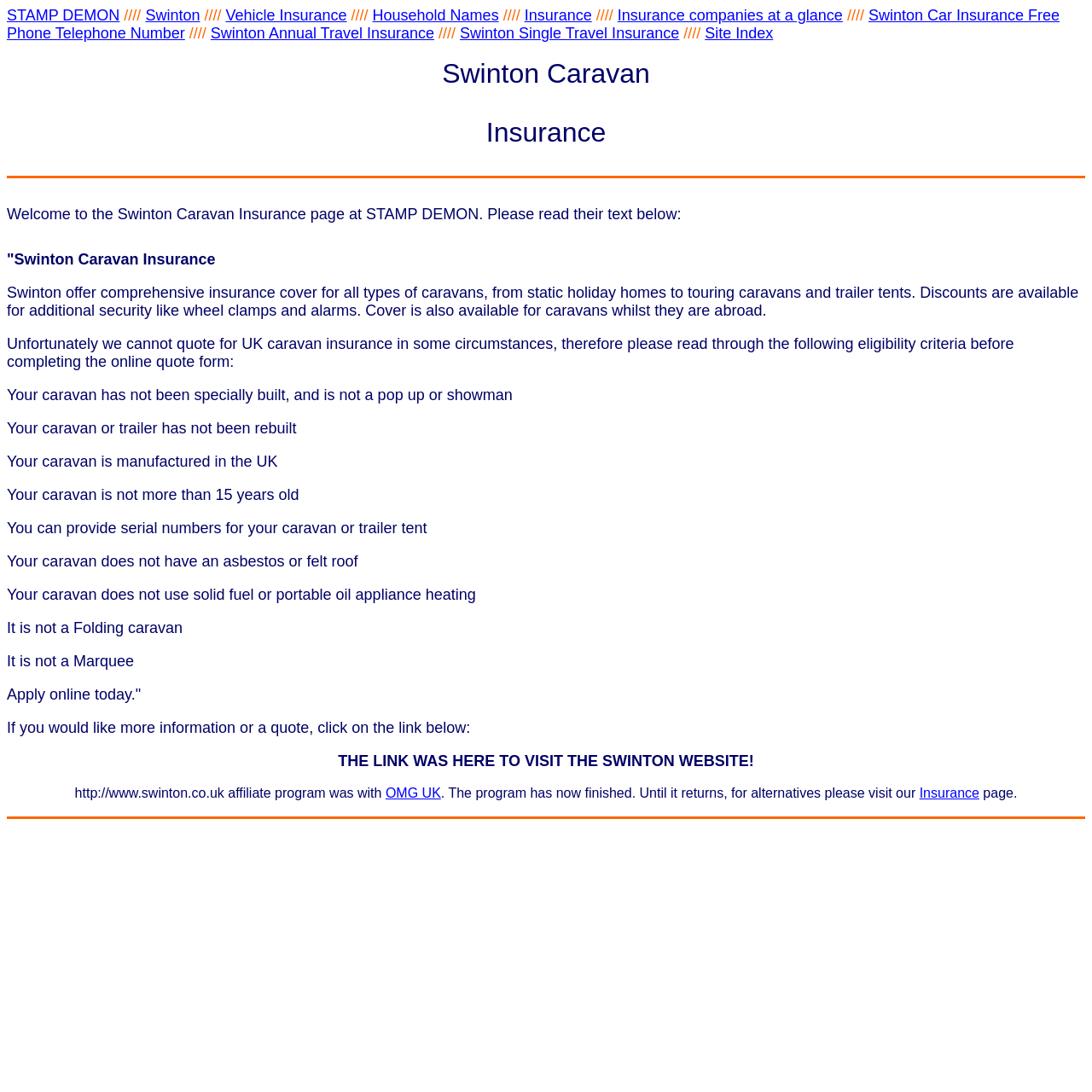What is the eligibility criteria for getting a quote?
Look at the screenshot and respond with a single word or phrase.

Several conditions